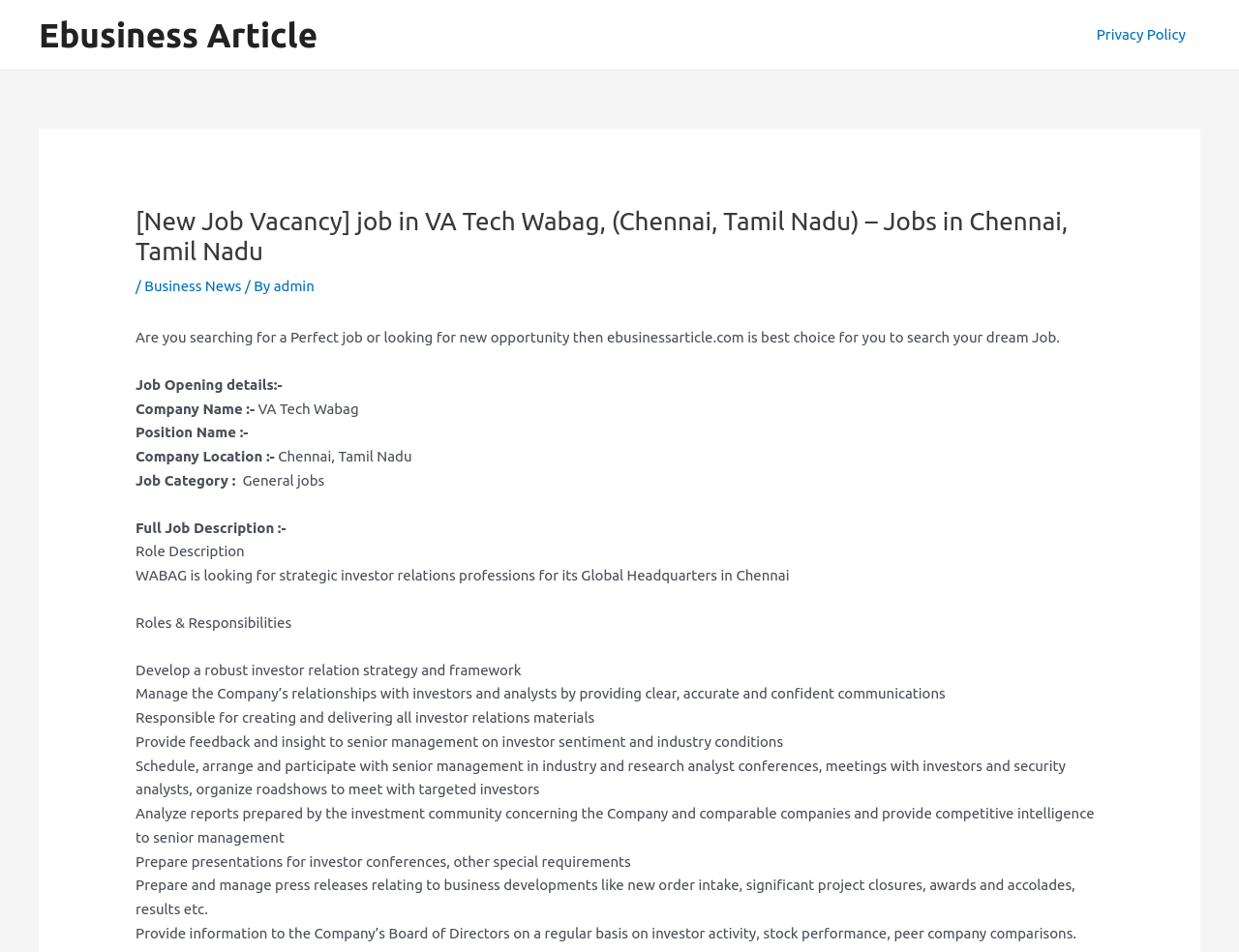Identify and generate the primary title of the webpage.

[New Job Vacancy] job in VA Tech Wabag, (Chennai, Tamil Nadu) – Jobs in Chennai, Tamil Nadu